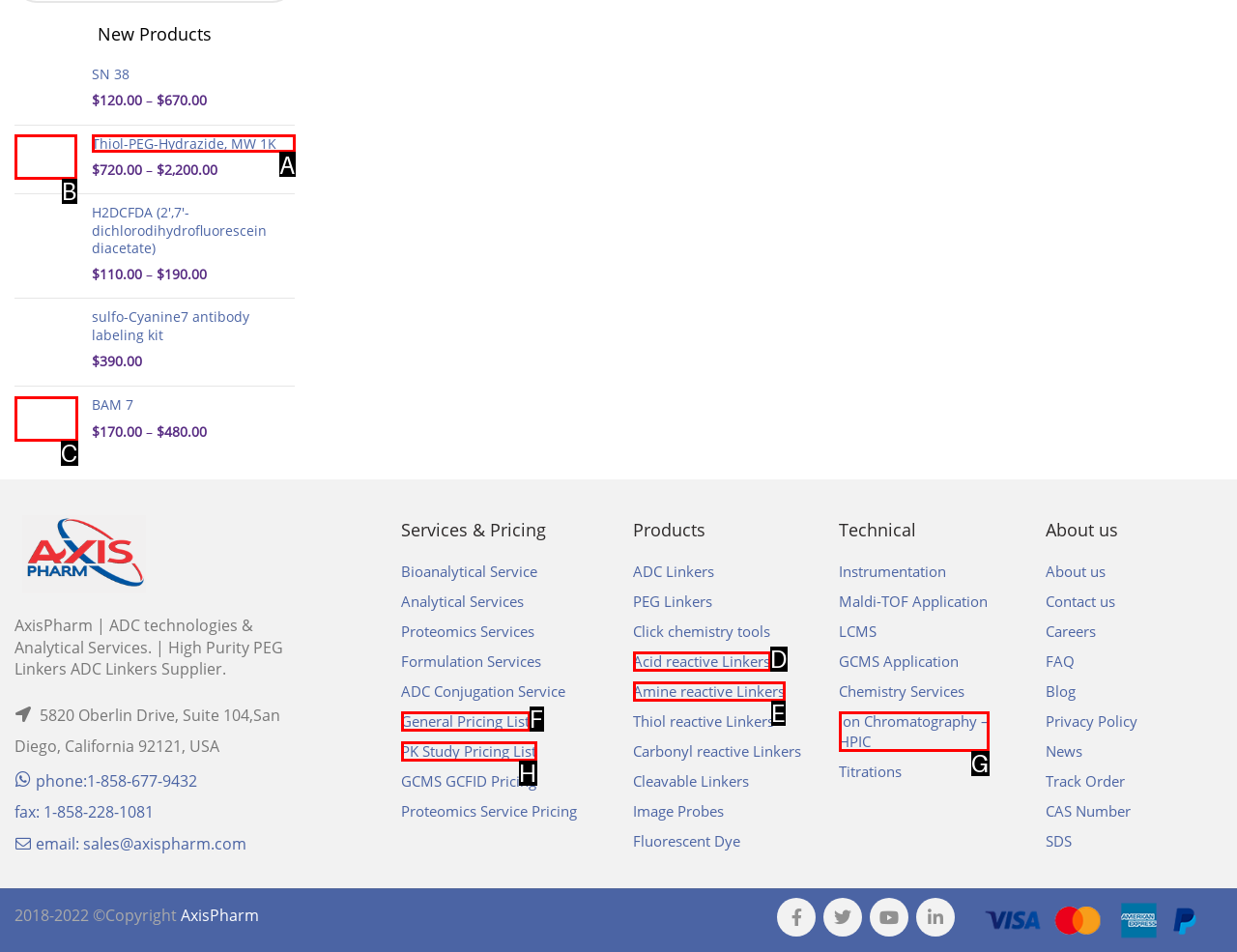Identify the letter of the UI element you need to select to accomplish the task: click on the link to view Thiol-PEG-Hydrazide, MW 1K product.
Respond with the option's letter from the given choices directly.

B